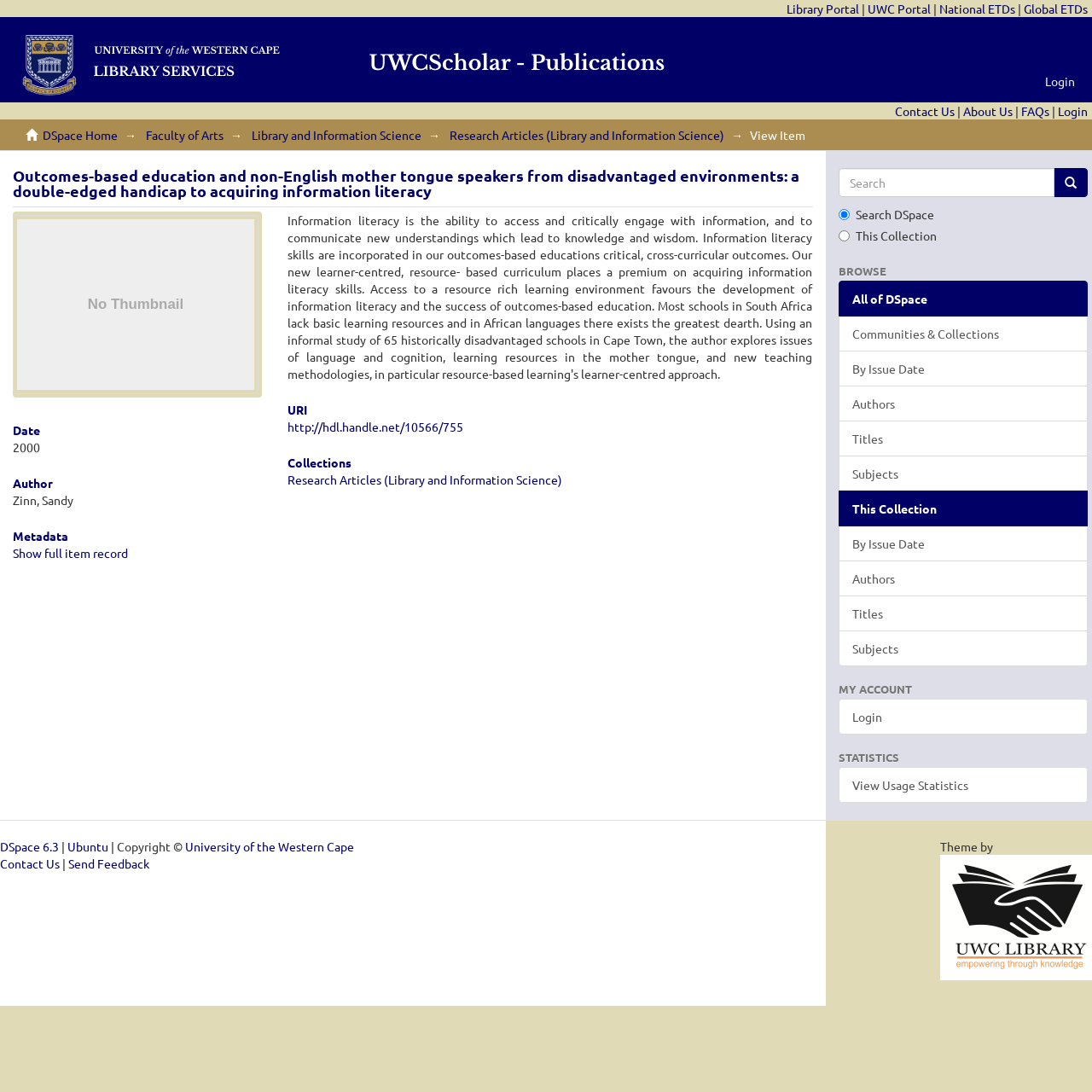What is the name of the portal at the top left?
Give a comprehensive and detailed explanation for the question.

I looked at the top left corner of the webpage and found a link with the text 'Library Portal', which suggests that it is the name of the portal.